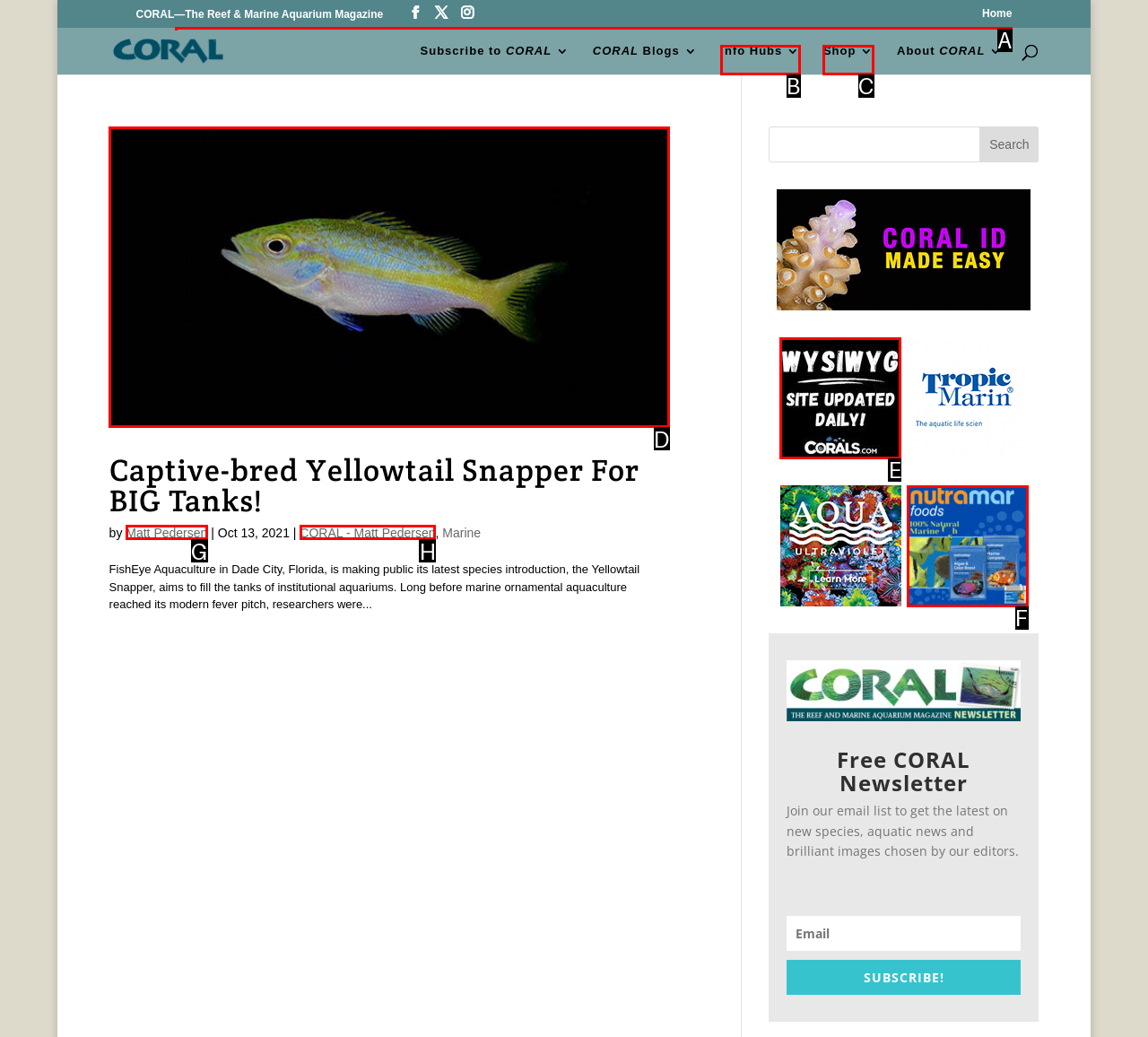From the options presented, which lettered element matches this description: name="s" placeholder="Search …" title="Search for:"
Reply solely with the letter of the matching option.

A